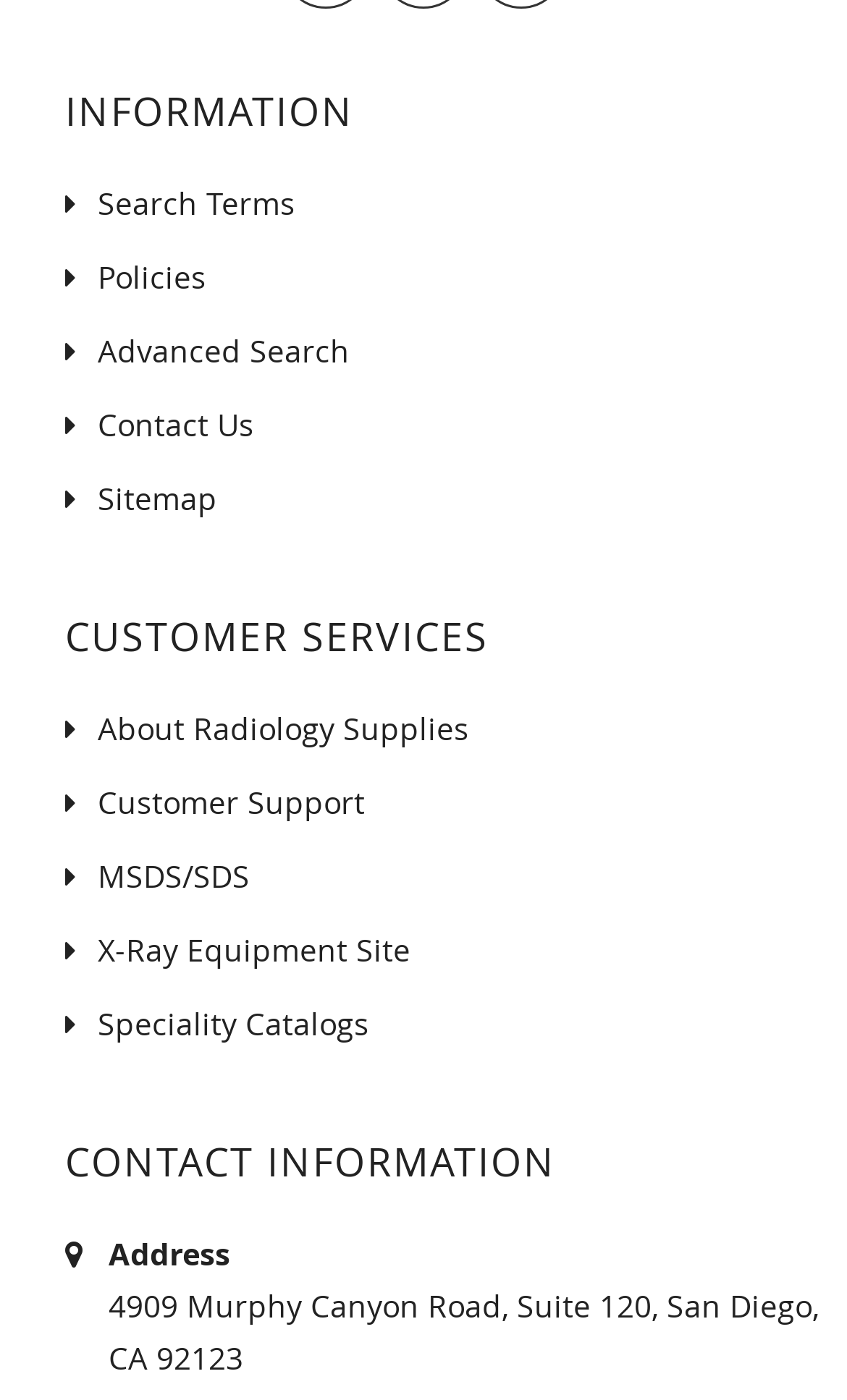Please identify the bounding box coordinates of the element that needs to be clicked to execute the following command: "Follow on facebook". Provide the bounding box using four float numbers between 0 and 1, formatted as [left, top, right, bottom].

None